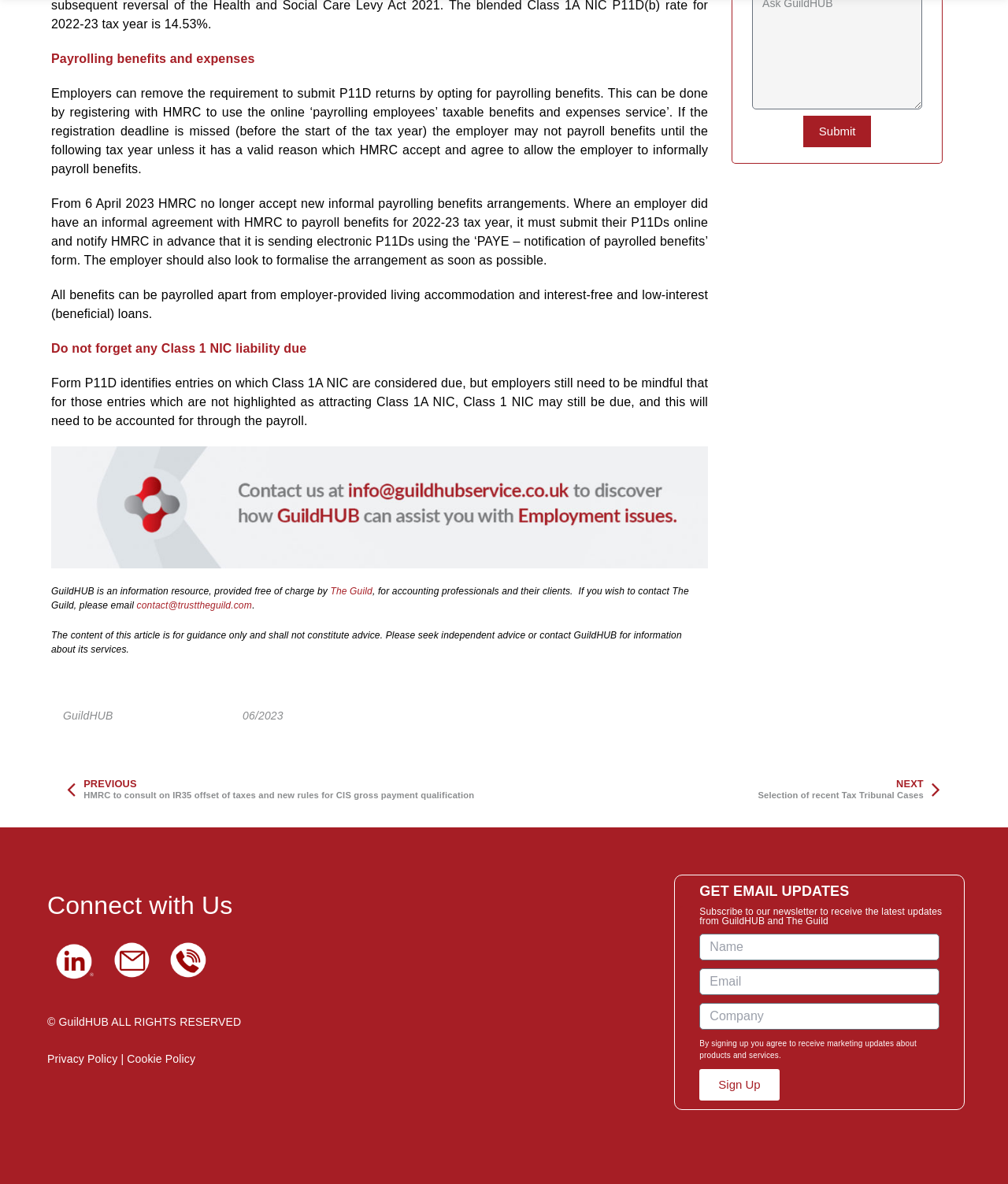With reference to the screenshot, provide a detailed response to the question below:
What is the purpose of the 'Sign Up' button?

The purpose of the 'Sign Up' button is to subscribe to the newsletter, as indicated by the surrounding text that says 'Subscribe to our newsletter to receive the latest updates from GuildHUB and The Guild' and the required textboxes for 'Name' and 'Email'.